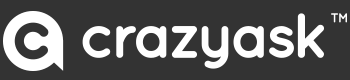Please answer the following question using a single word or phrase: 
What symbol indicates the logo's registered status?

™